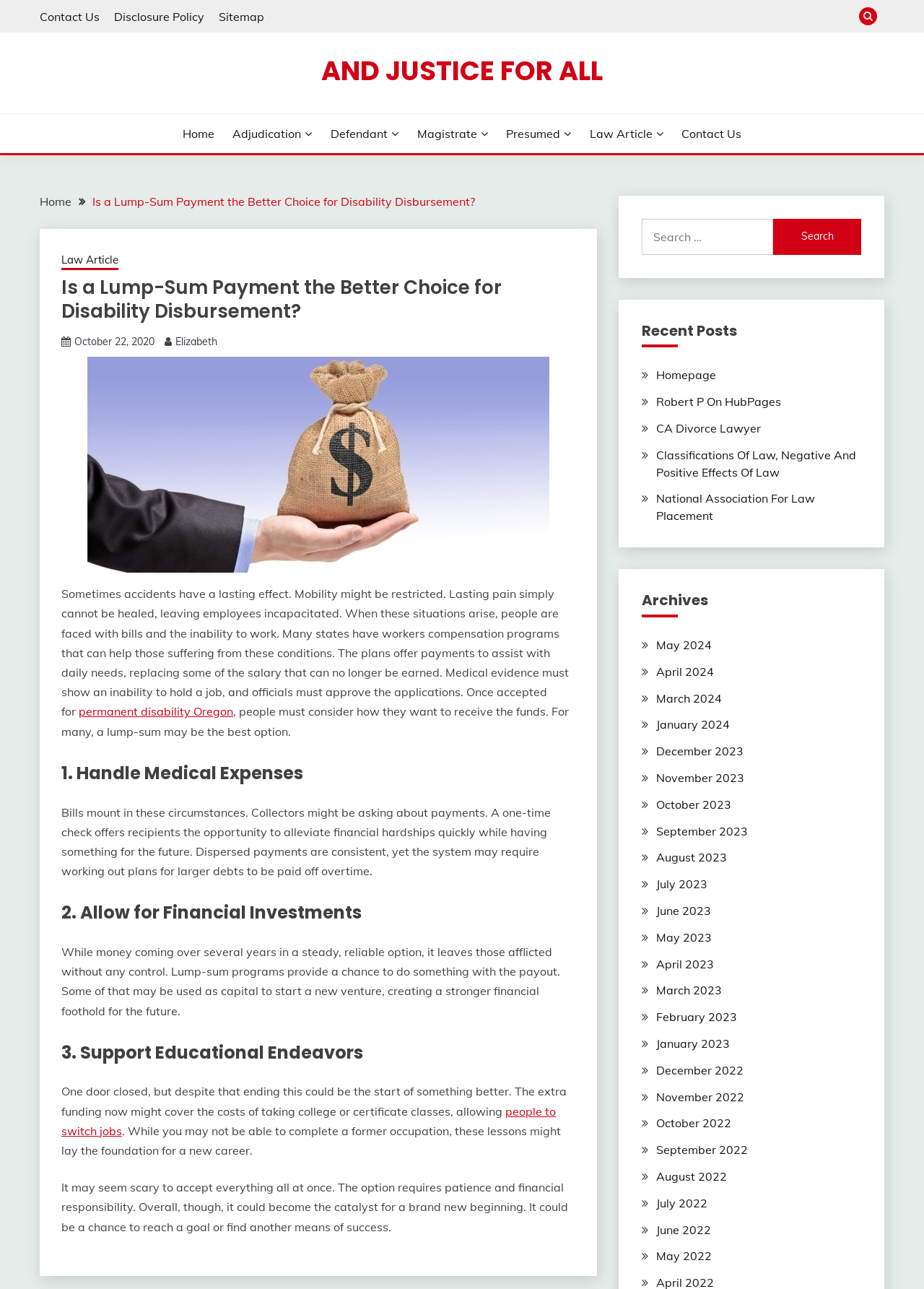Please provide a detailed answer to the question below based on the screenshot: 
What are the three benefits of a lump-sum payment?

The three benefits of a lump-sum payment are mentioned in the article as handling medical expenses, allowing for financial investments, and supporting educational endeavors. These benefits are discussed in separate sections of the article, each highlighting the advantages of receiving a lump-sum payment.